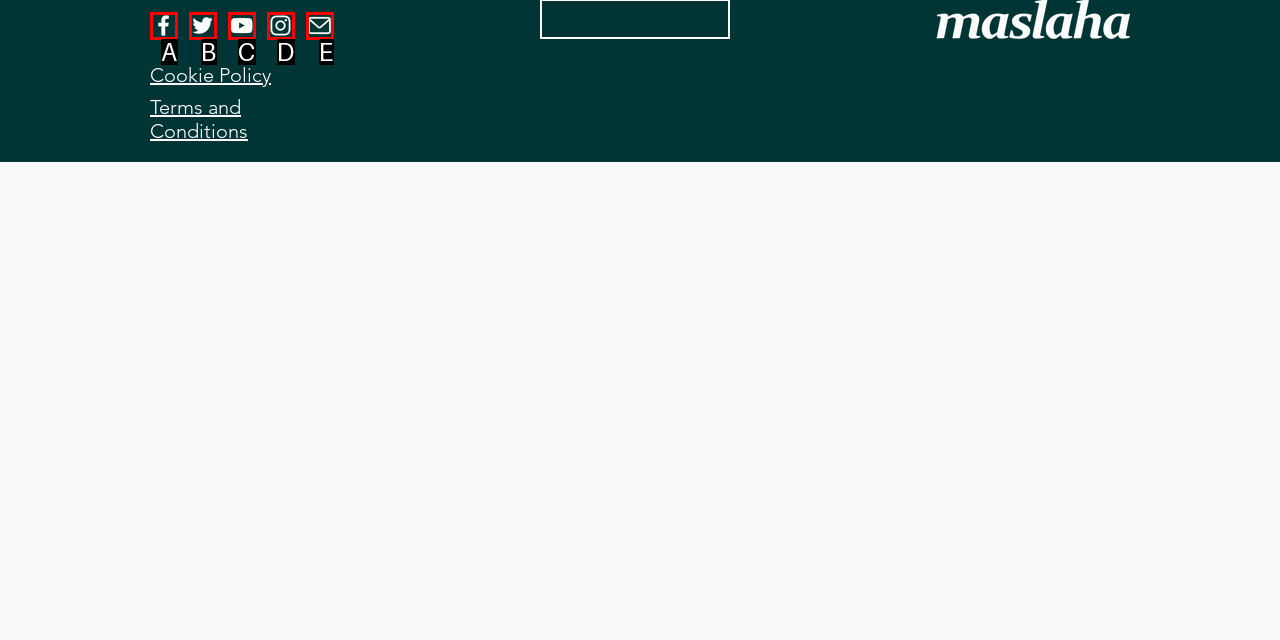Tell me which one HTML element best matches the description: aria-label="White YouTube Icon"
Answer with the option's letter from the given choices directly.

C